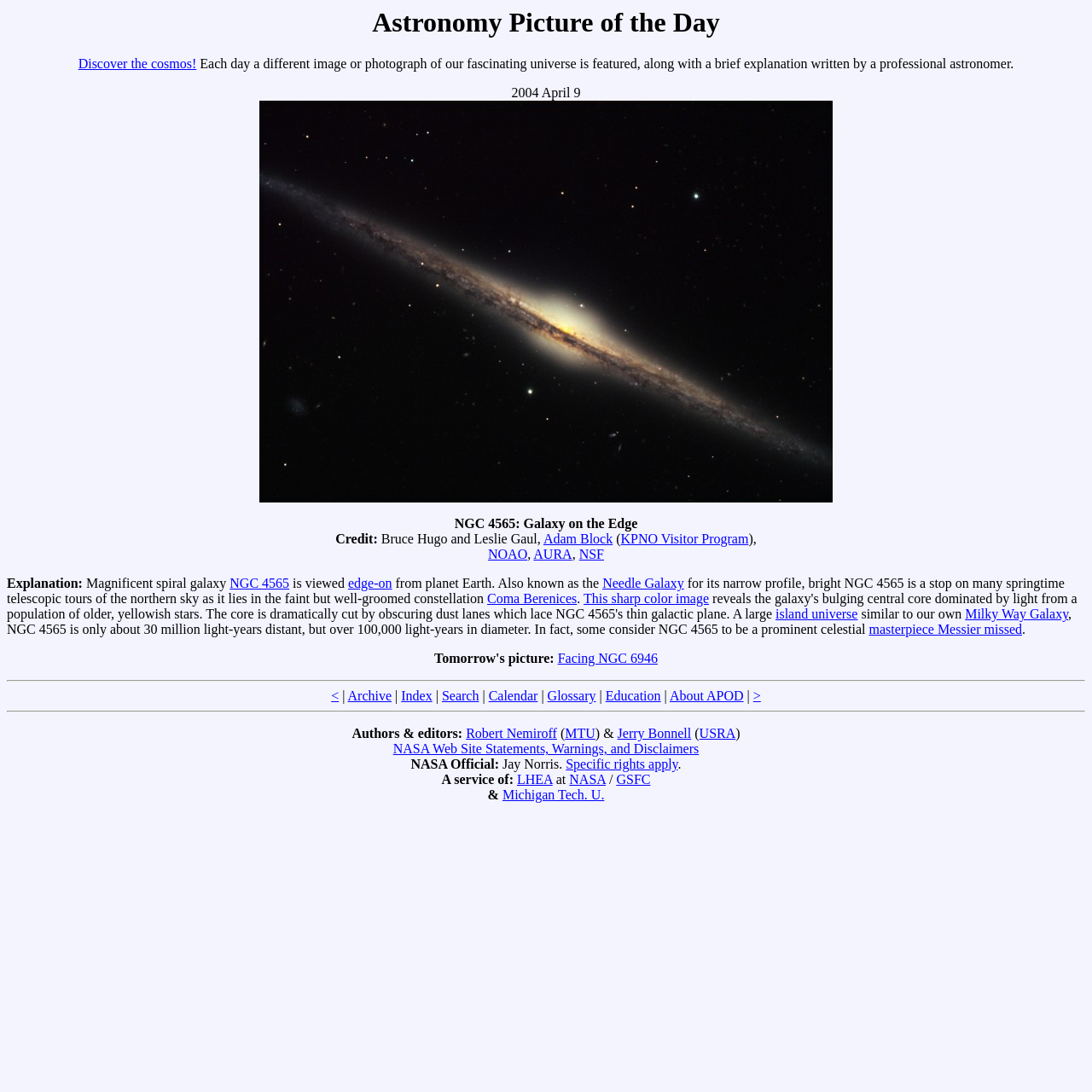Answer the question using only one word or a concise phrase: What is the distance of NGC 4565 from Earth?

30 million light-years